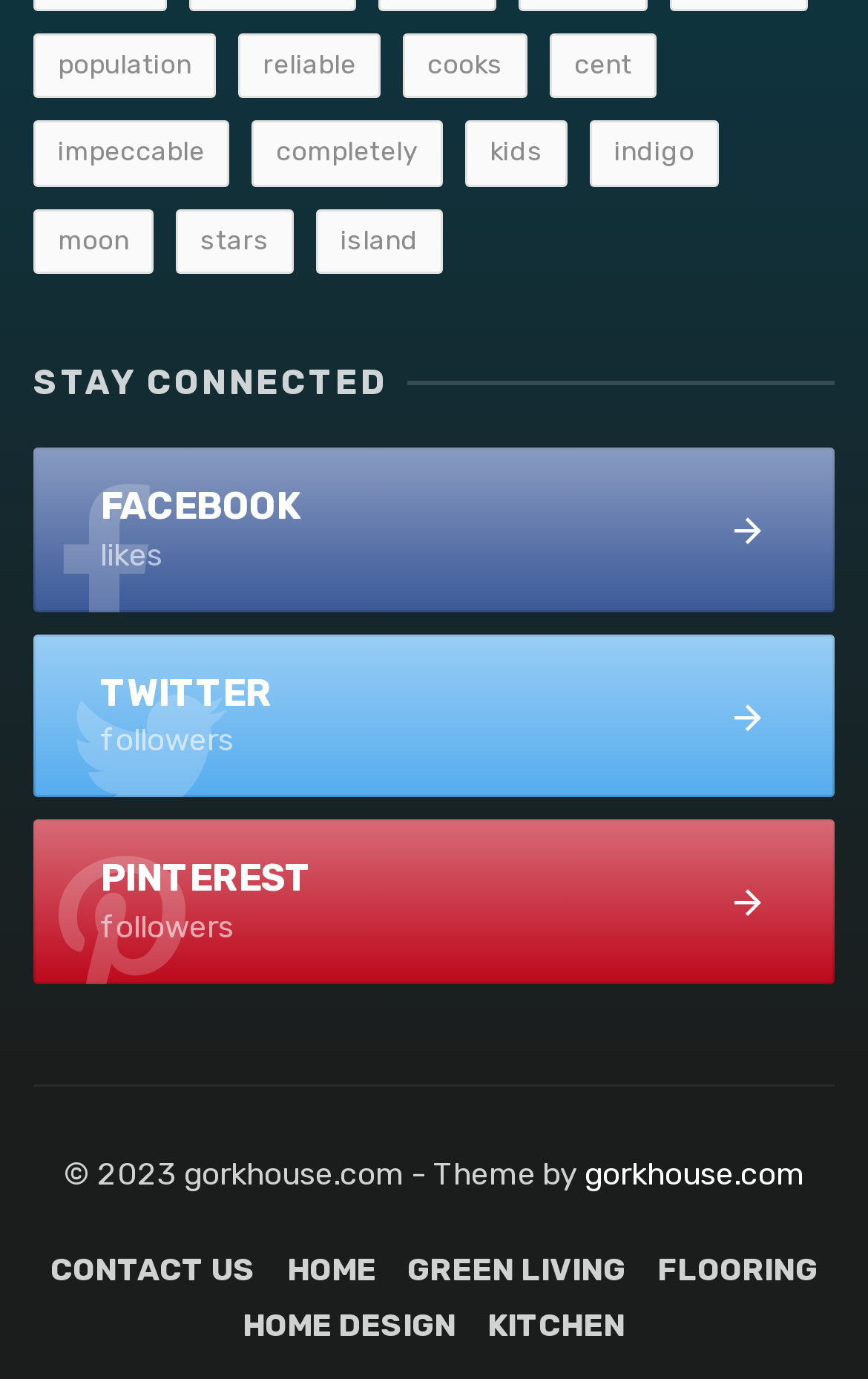What are the main sections of the website?
Look at the image and provide a short answer using one word or a phrase.

Home, Green Living, Flooring, Home Design, Kitchen